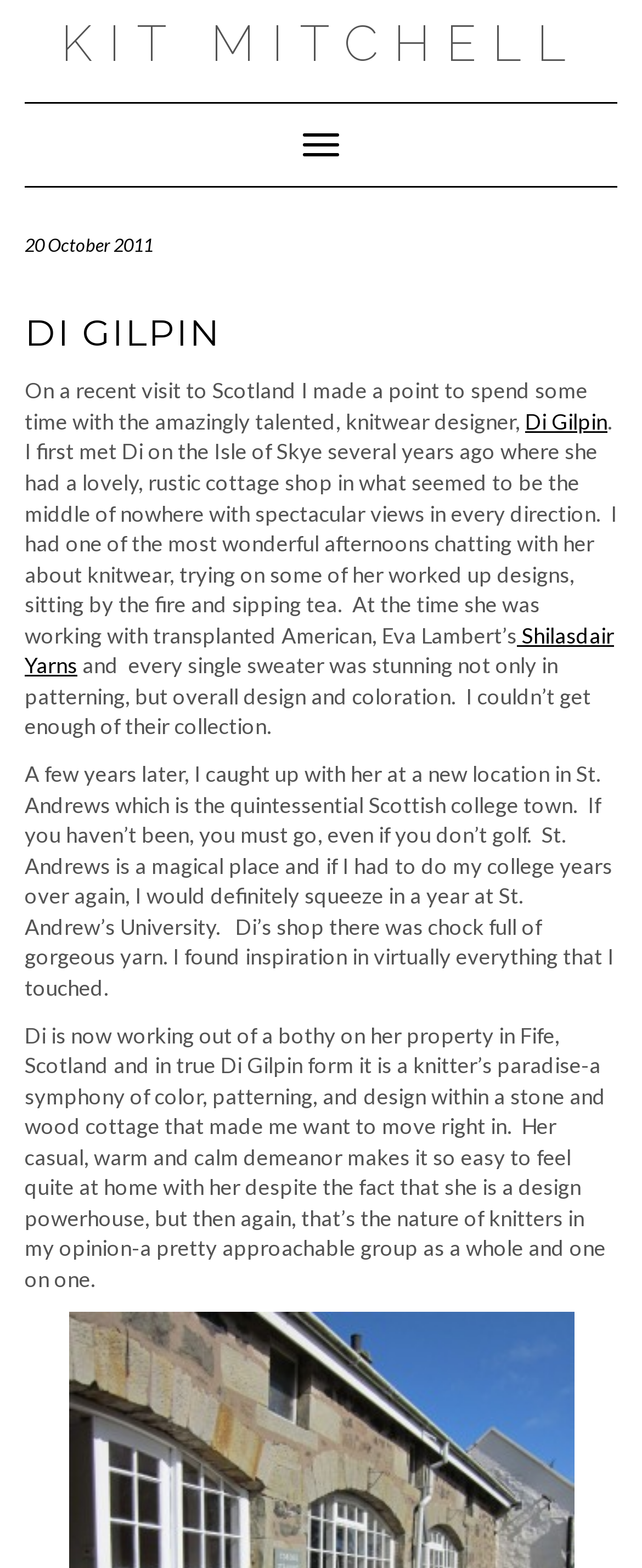Who is the knitwear designer mentioned?
Based on the content of the image, thoroughly explain and answer the question.

The webpage mentions a knitwear designer, Di Gilpin, who is the subject of the article. The text describes her work and the author's experience visiting her shop in Scotland.